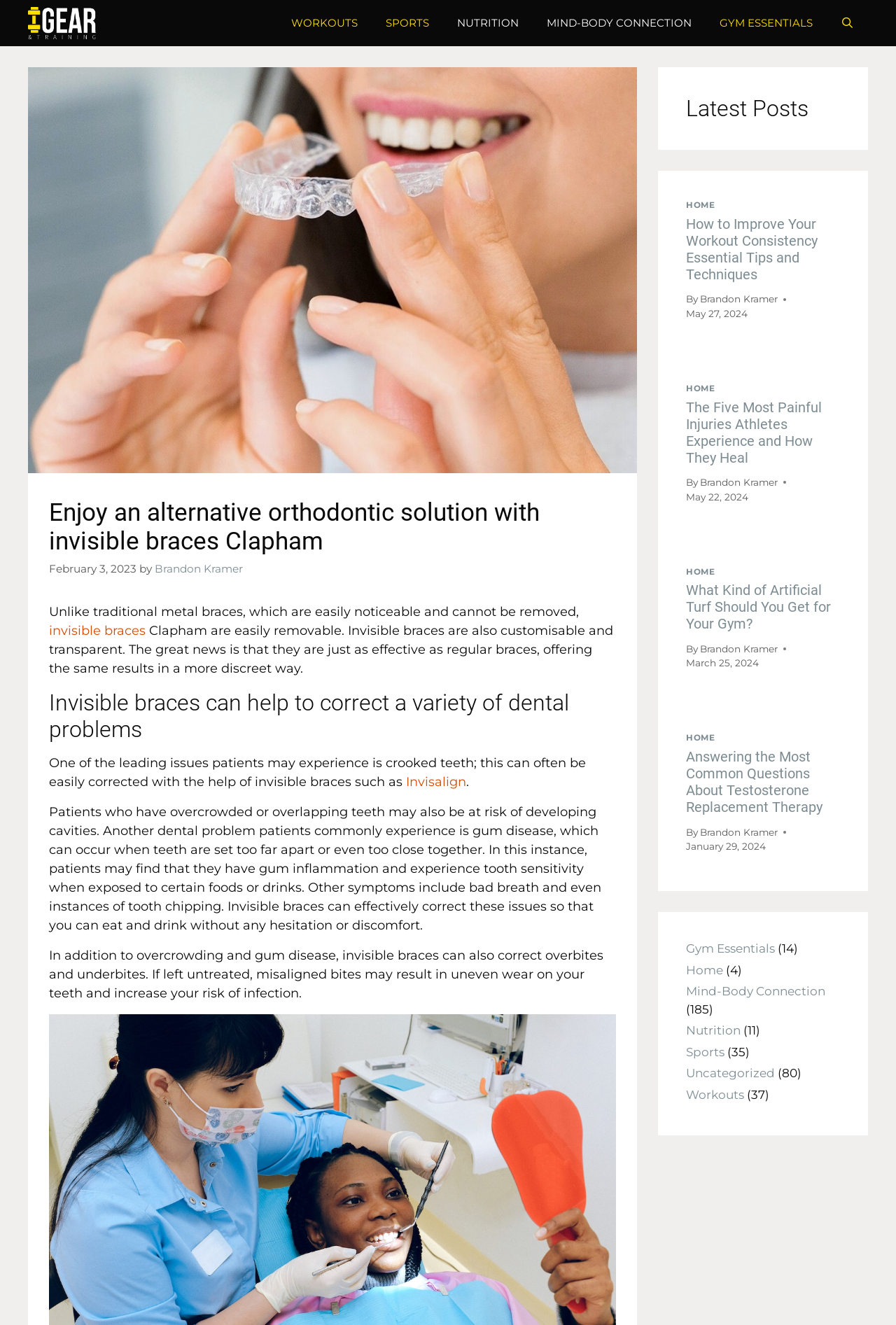Identify and provide the main heading of the webpage.

Enjoy an alternative orthodontic solution with invisible braces Clapham